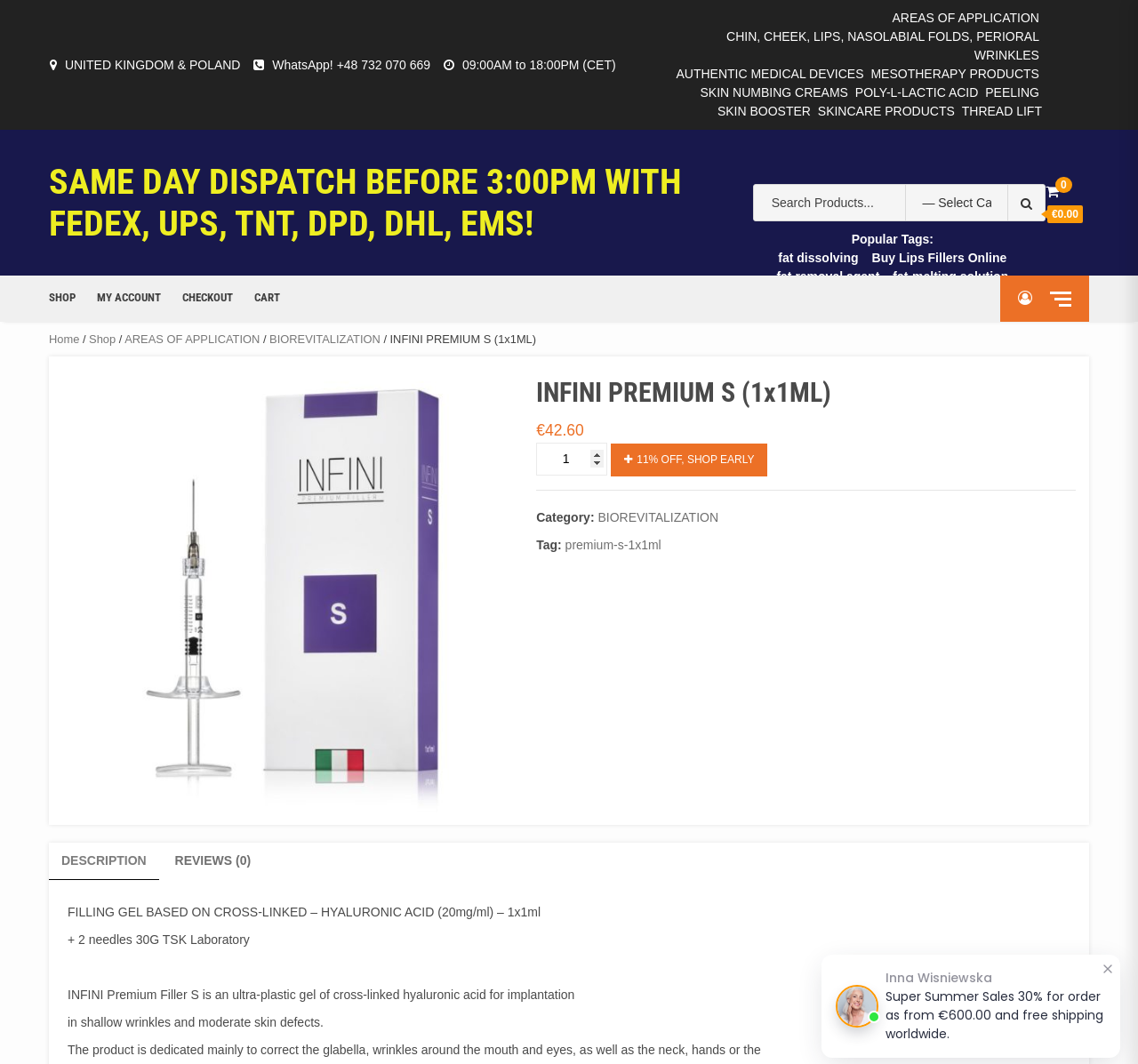Specify the bounding box coordinates of the element's area that should be clicked to execute the given instruction: "Go to shop". The coordinates should be four float numbers between 0 and 1, i.e., [left, top, right, bottom].

[0.043, 0.272, 0.066, 0.287]